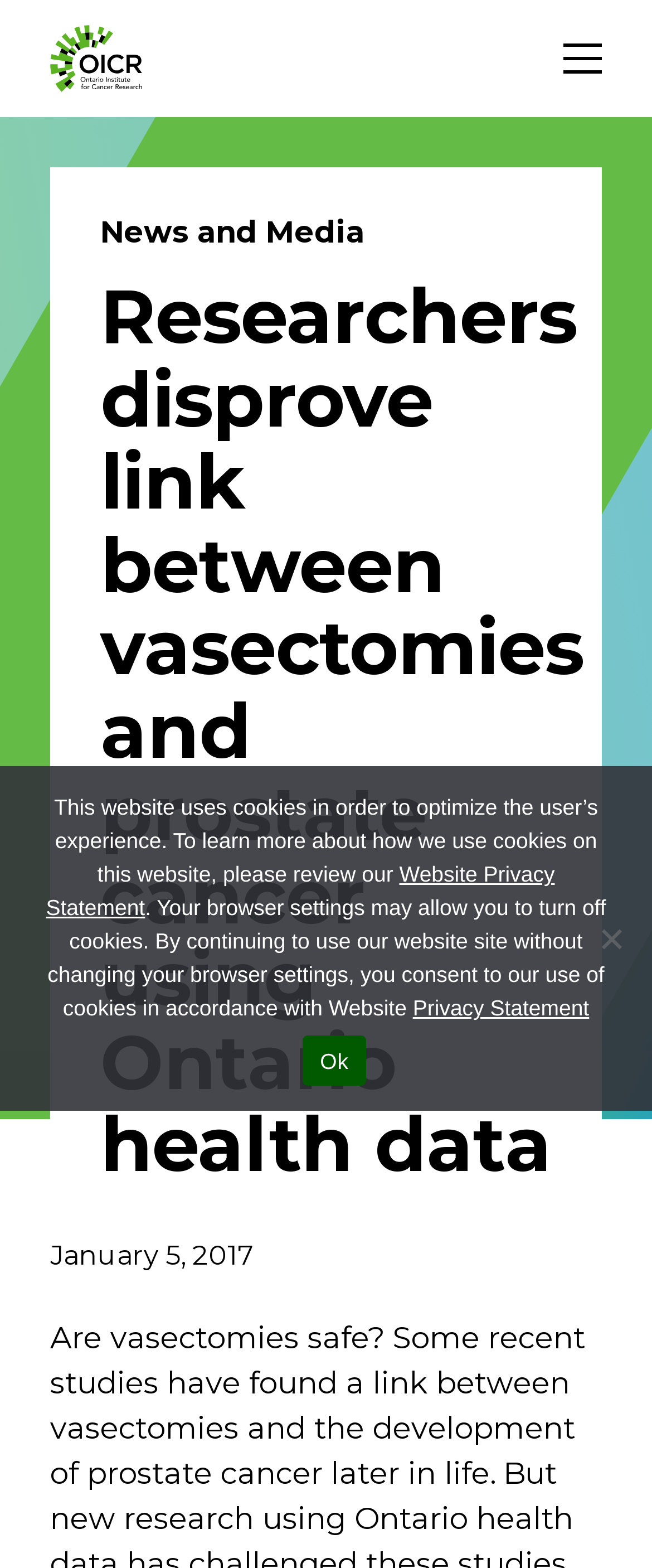Give a detailed account of the webpage, highlighting key information.

The webpage is about the Ontario Institute for Cancer Research, with a focus on a specific research topic. At the top right corner, there is a "close" button and an image. Below that, there is an image and a heading "Join our Mailing List" with a description and several text boxes to input first name, last name, email address, and other information. A "Subscribe" button is located at the bottom of this section.

On the top left corner, there is a logo of the Ontario Institute for Cancer Research, which is also a link to the institute's homepage. Below the logo, there are several links to different sections of the website, including "About", "Research", "Community", "News and Media", "Contact Us", and others.

The main content of the webpage is an article titled "Researchers disprove link between vasectomies and prostate cancer using Ontario health data". The article is located in the middle of the page, with a date "January 5, 2017" above it.

At the bottom of the page, there is a dialog box with a "Cookie Notice" that provides information about the website's use of cookies and allows users to consent to their use.